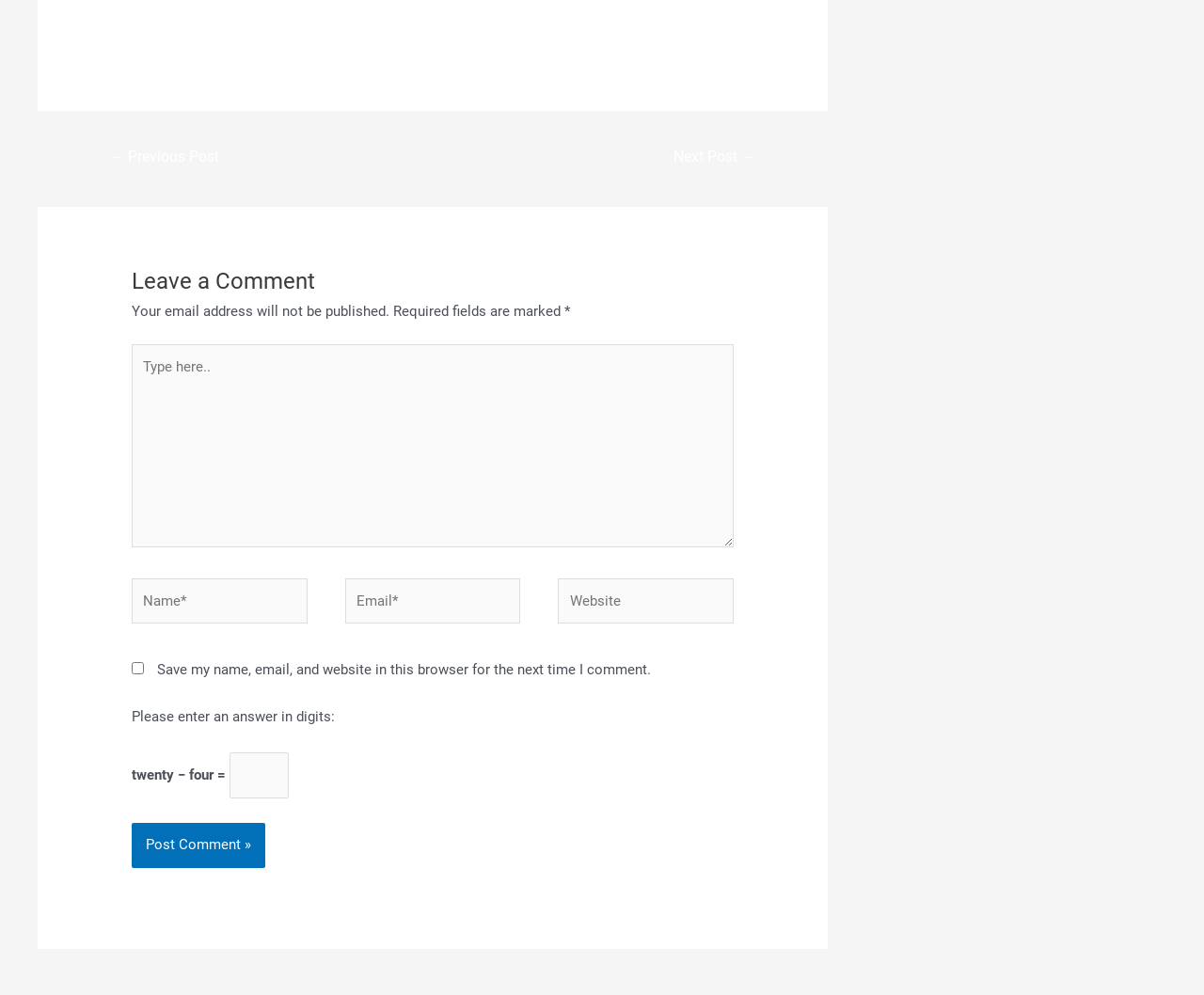Please identify the bounding box coordinates of the element that needs to be clicked to execute the following command: "Learn about Client Happiness". Provide the bounding box using four float numbers between 0 and 1, formatted as [left, top, right, bottom].

None